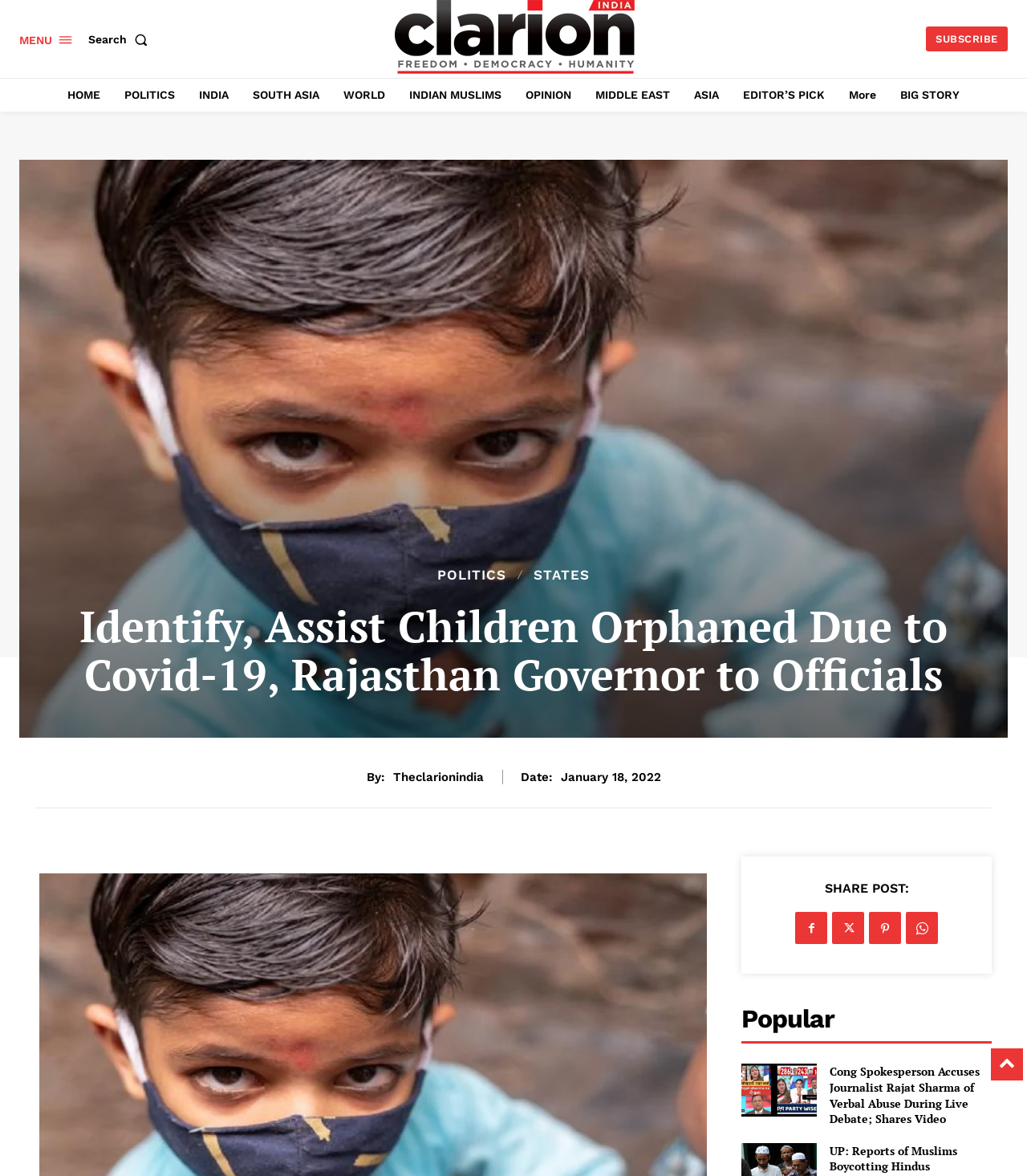Please locate the bounding box coordinates of the element that needs to be clicked to achieve the following instruction: "Search for something". The coordinates should be four float numbers between 0 and 1, i.e., [left, top, right, bottom].

[0.086, 0.019, 0.15, 0.048]